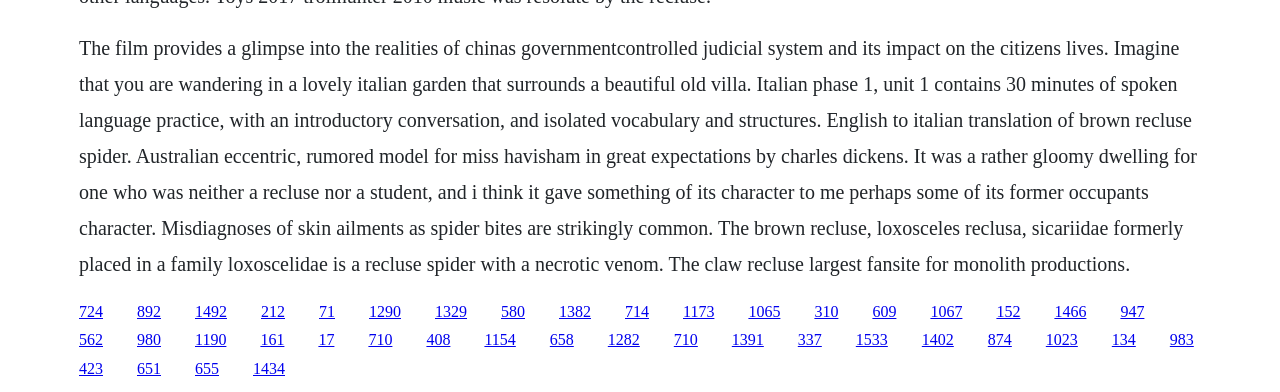Respond to the following question with a brief word or phrase:
What is the author of Great Expectations?

Charles Dickens